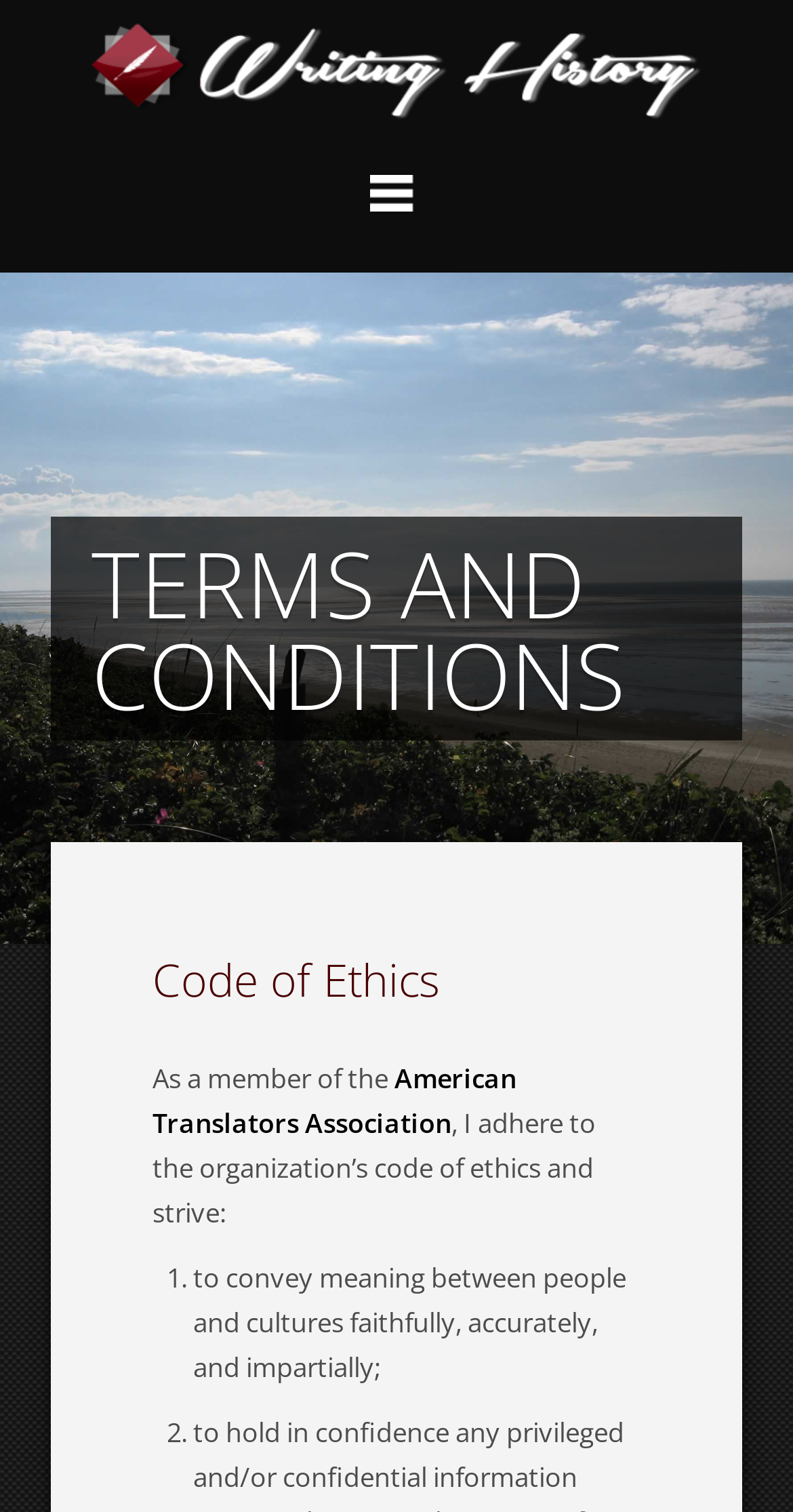Is there an image on the webpage?
Provide a one-word or short-phrase answer based on the image.

Yes